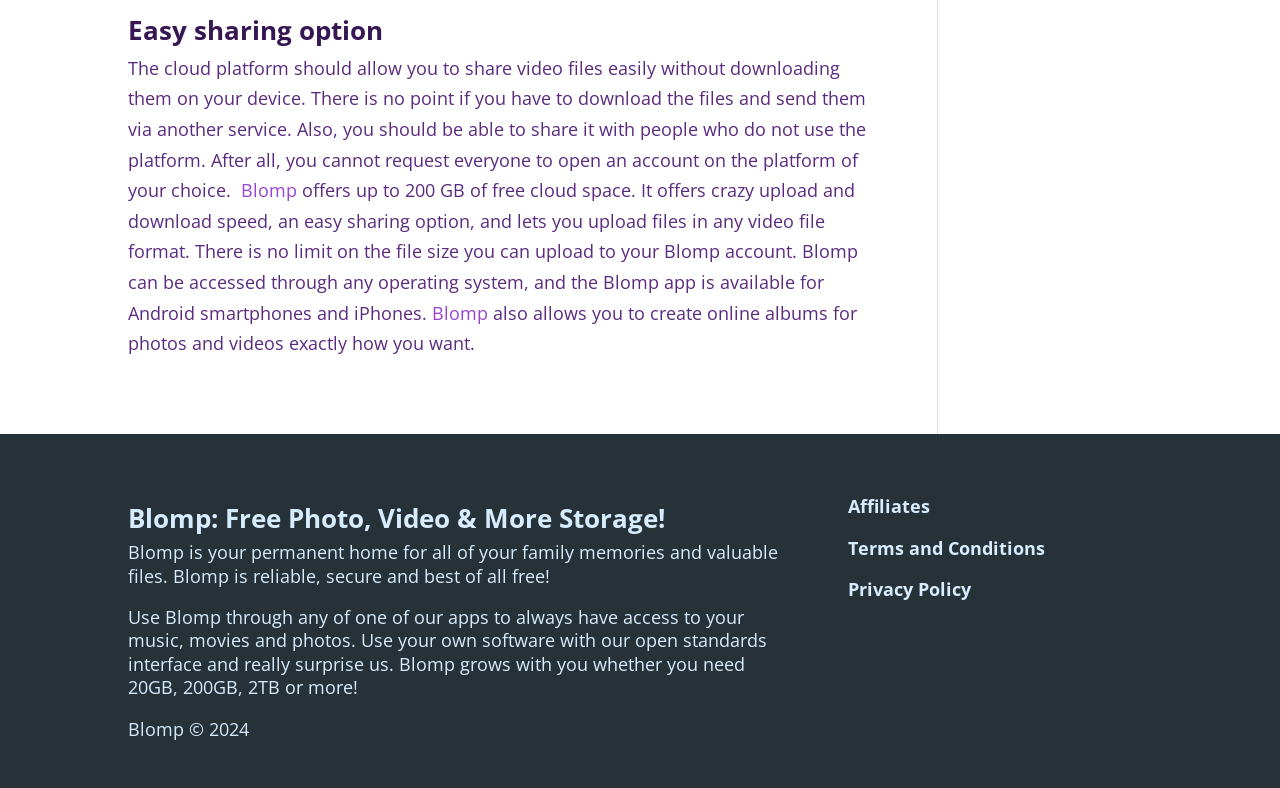Given the following UI element description: "Terms and Conditions", find the bounding box coordinates in the webpage screenshot.

[0.663, 0.68, 0.817, 0.71]